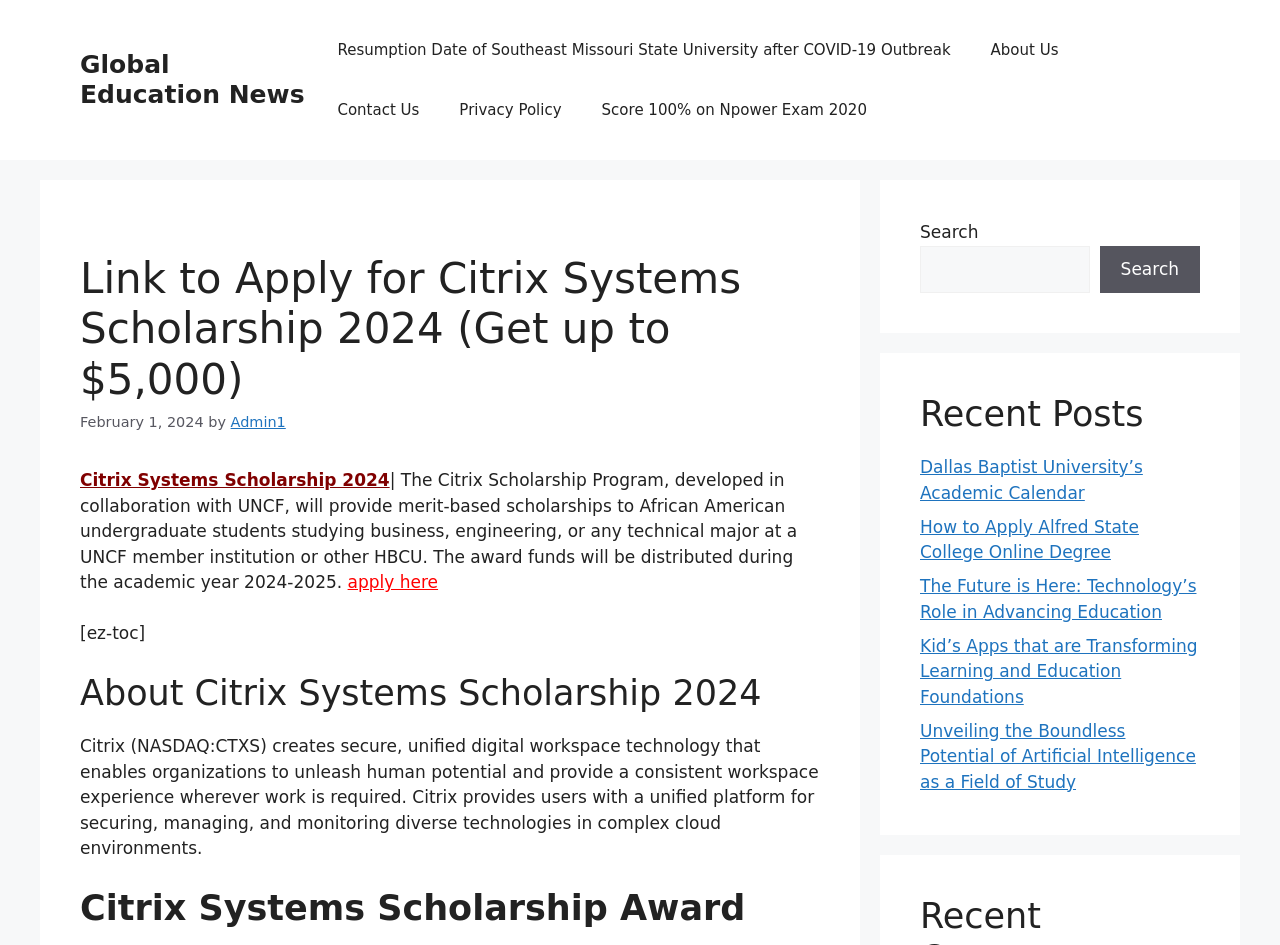Locate the bounding box of the UI element with the following description: "Privacy Policy".

[0.343, 0.085, 0.454, 0.148]